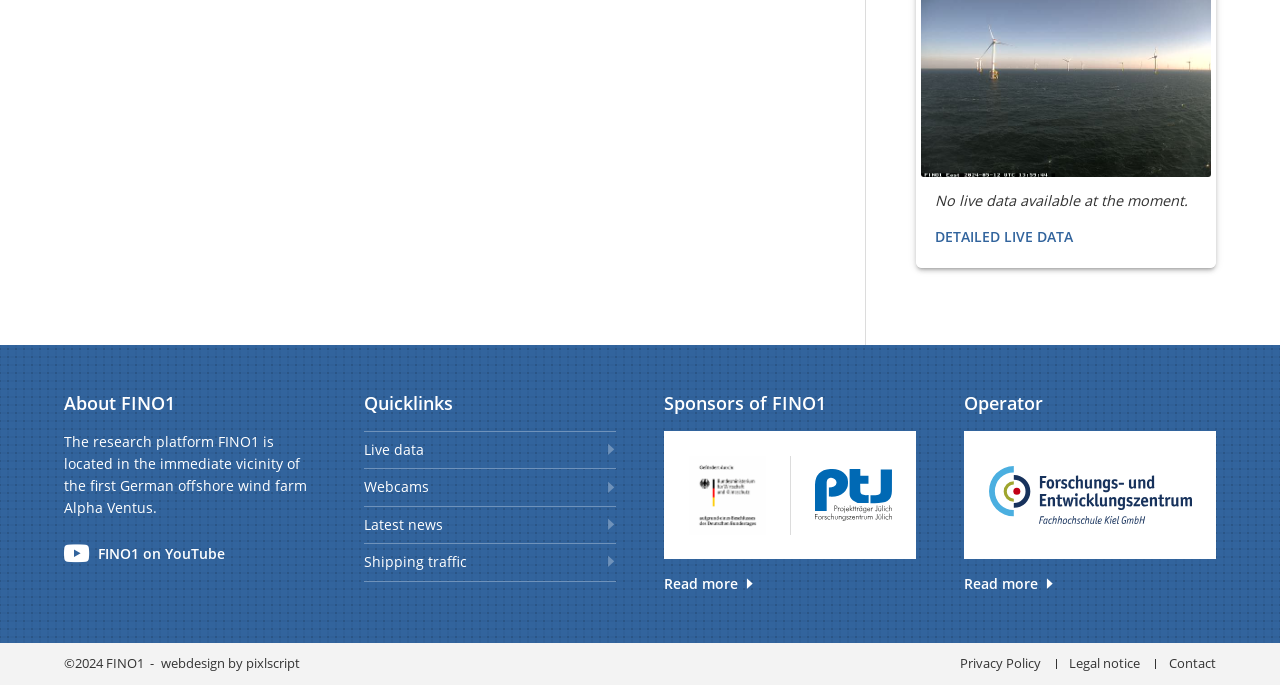Give the bounding box coordinates for this UI element: "title="FuE-Zentrum FH Kiel GmbH"". The coordinates should be four float numbers between 0 and 1, arranged as [left, top, right, bottom].

[0.772, 0.665, 0.931, 0.78]